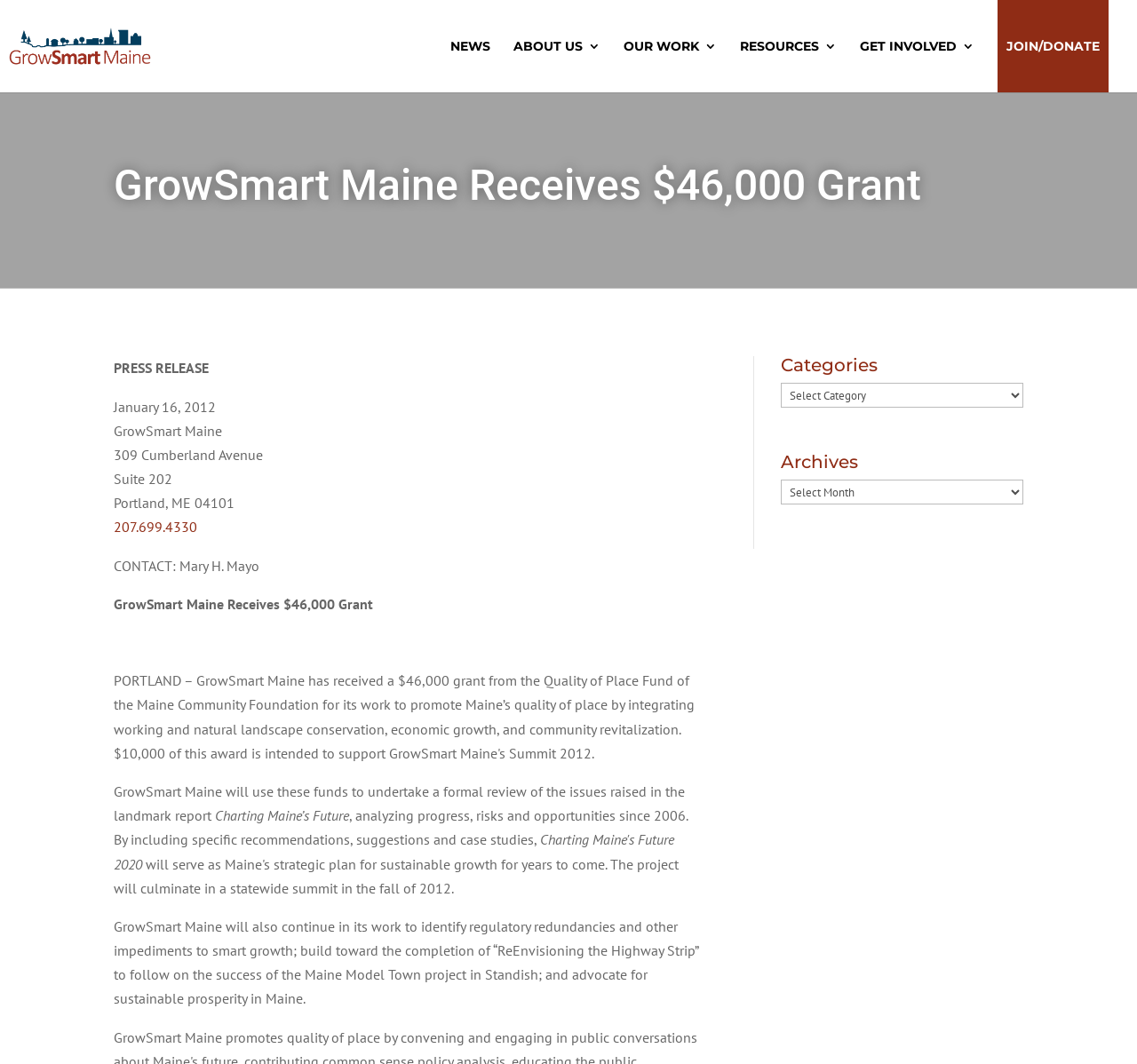For the element described, predict the bounding box coordinates as (top-left x, top-left y, bottom-right x, bottom-right y). All values should be between 0 and 1. Element description: Is Roblox the Next Salesforce?

None